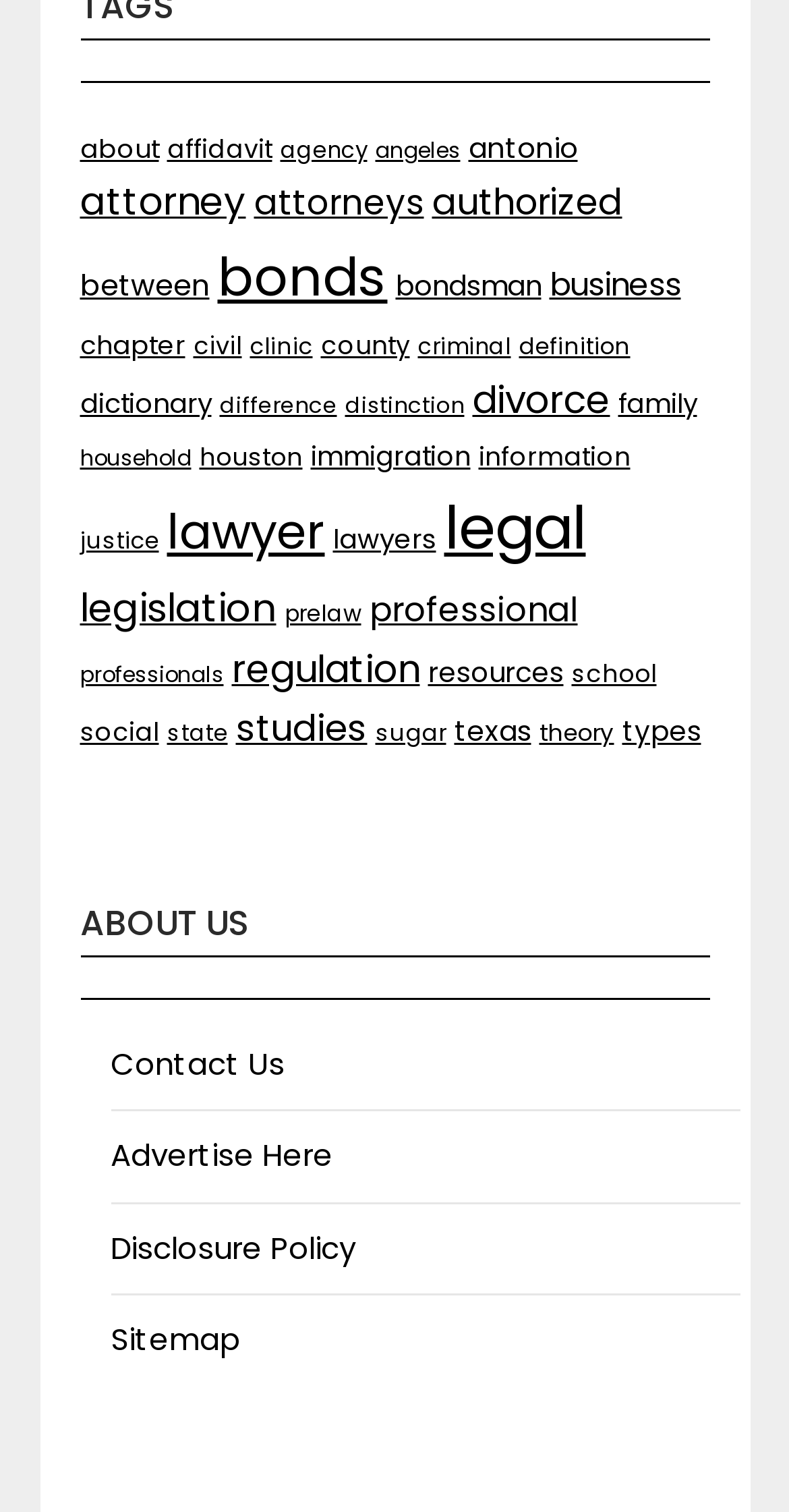Given the element description: "information", predict the bounding box coordinates of the UI element it refers to, using four float numbers between 0 and 1, i.e., [left, top, right, bottom].

[0.606, 0.29, 0.799, 0.313]